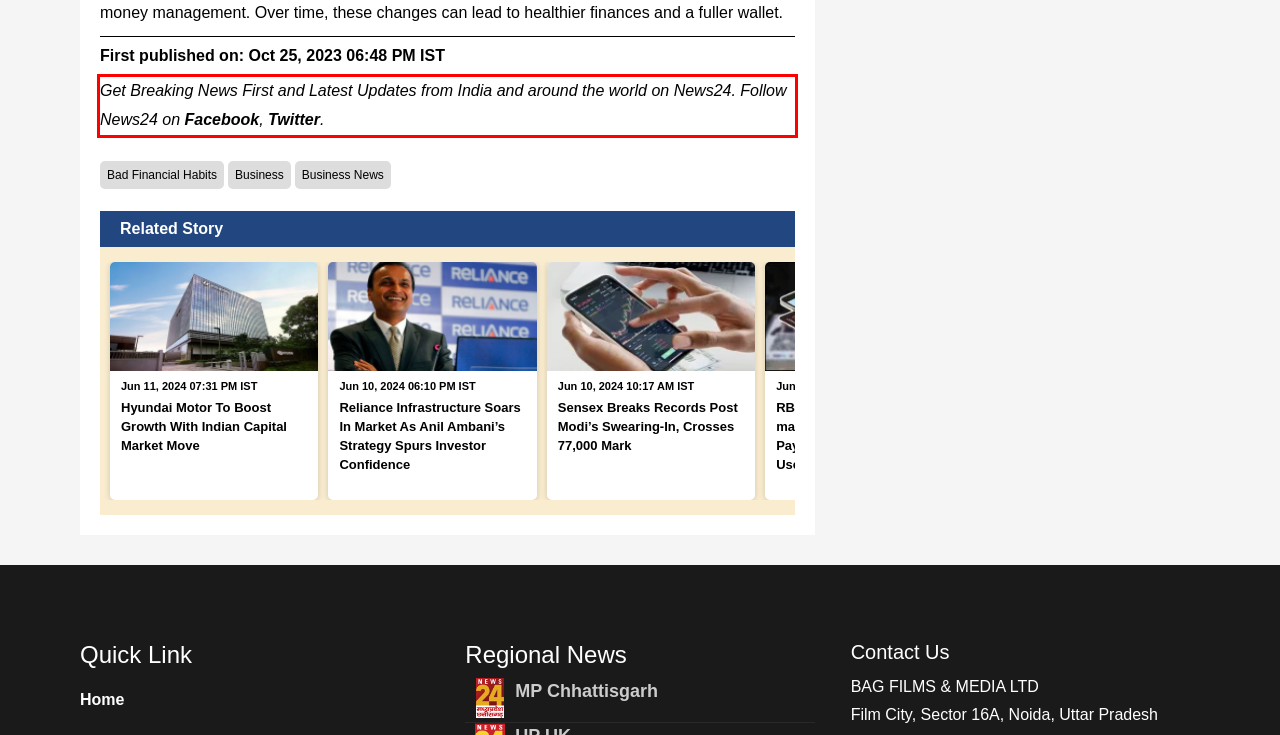Given a webpage screenshot with a red bounding box, perform OCR to read and deliver the text enclosed by the red bounding box.

Get Breaking News First and Latest Updates from India and around the world on News24. Follow News24 on Facebook, Twitter.